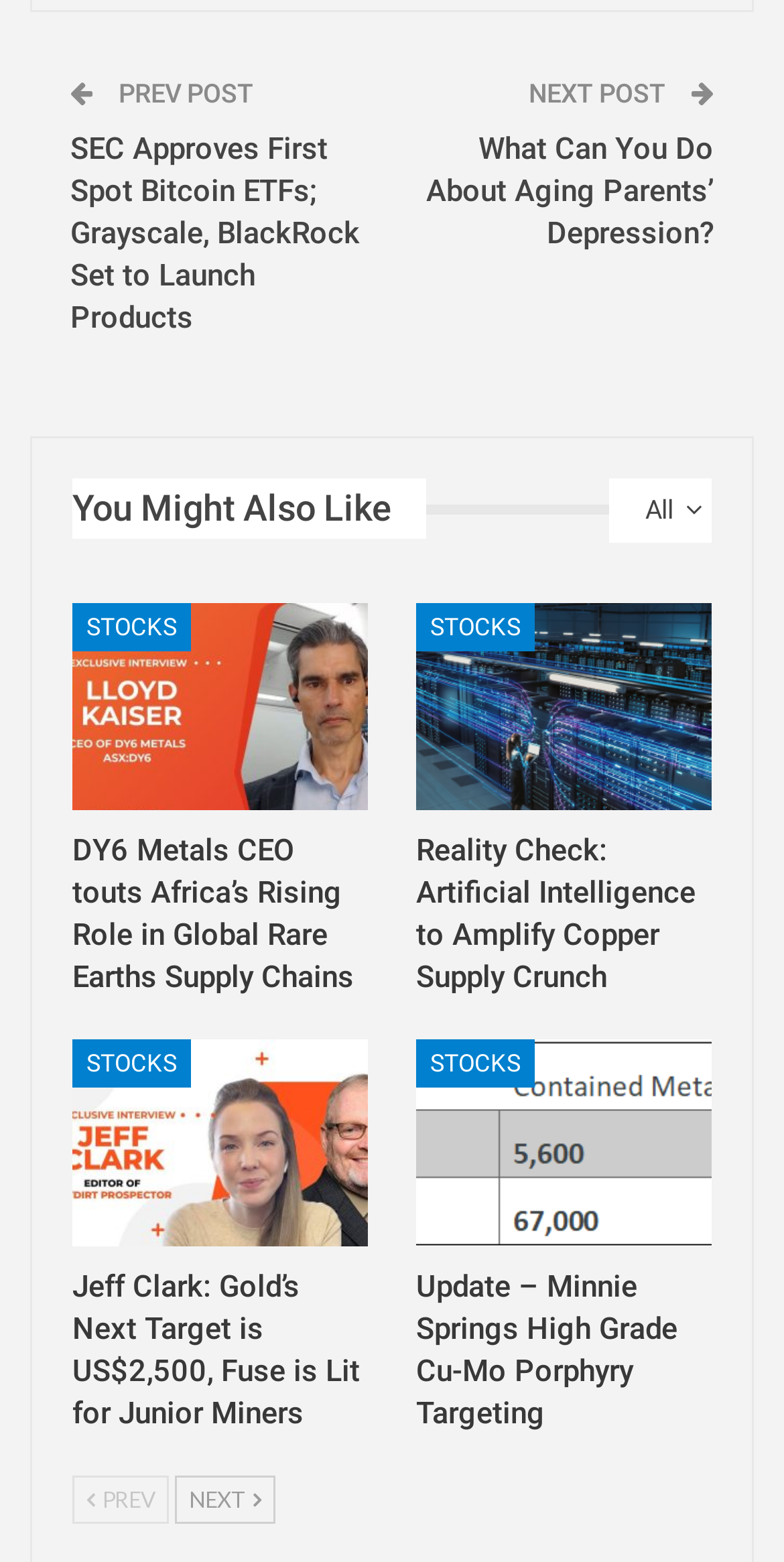Identify the bounding box of the UI element described as follows: "Prev". Provide the coordinates as four float numbers in the range of 0 to 1 [left, top, right, bottom].

[0.092, 0.944, 0.215, 0.975]